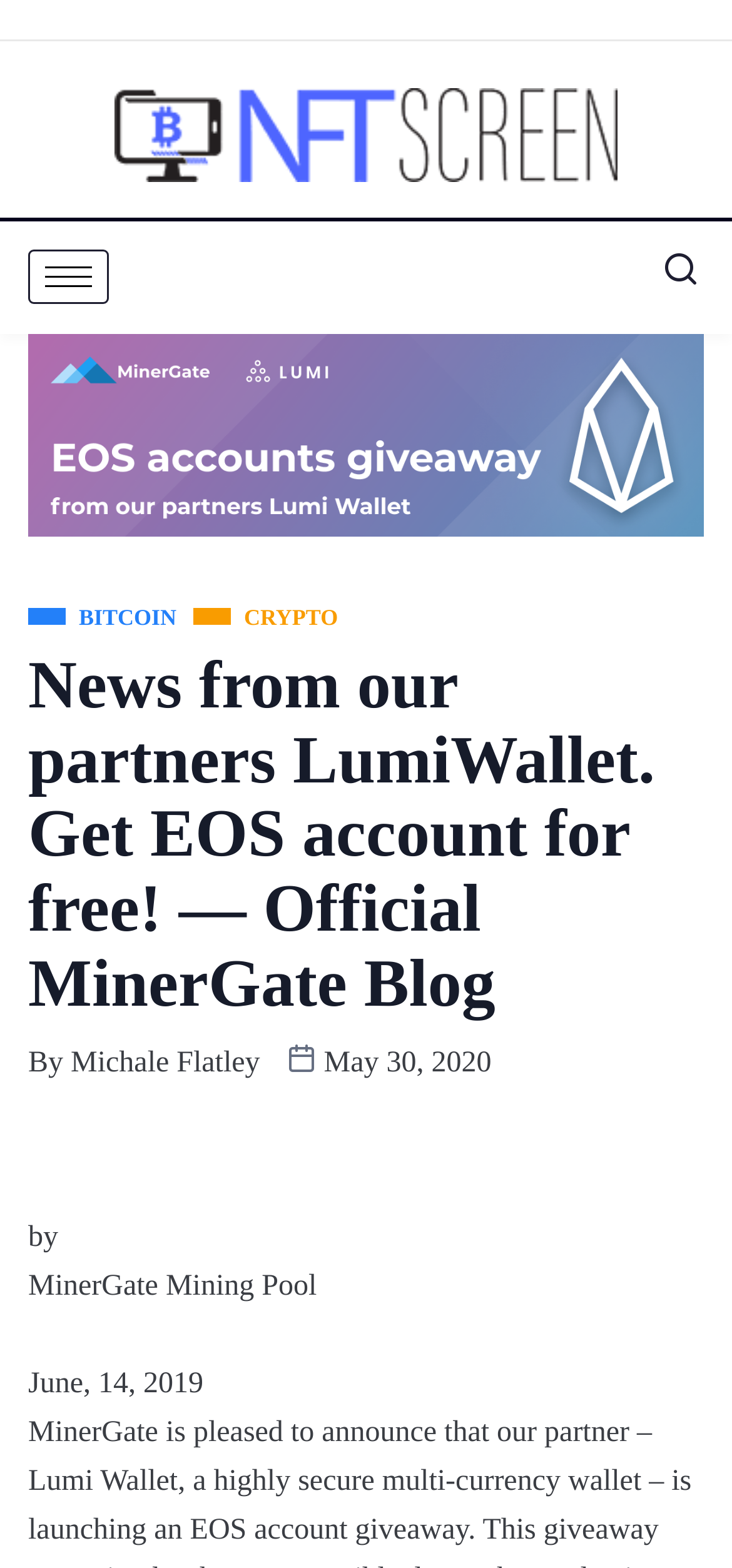Can you look at the image and give a comprehensive answer to the question:
What is the logo of the website?

The logo of the website is located at the top left corner of the webpage, and it is an image with the text 'NFTScreen'.